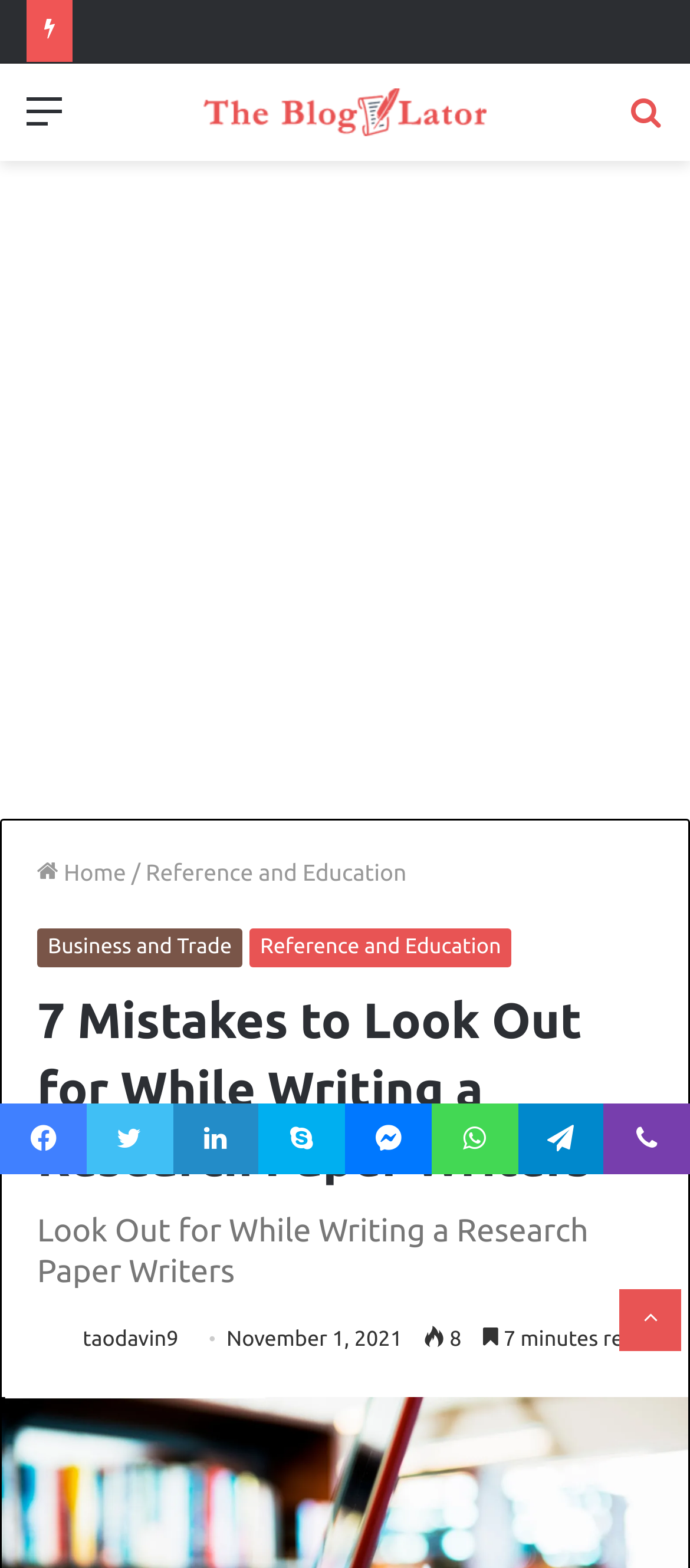Please determine the bounding box coordinates of the element's region to click for the following instruction: "Go back to top".

[0.897, 0.822, 0.987, 0.862]